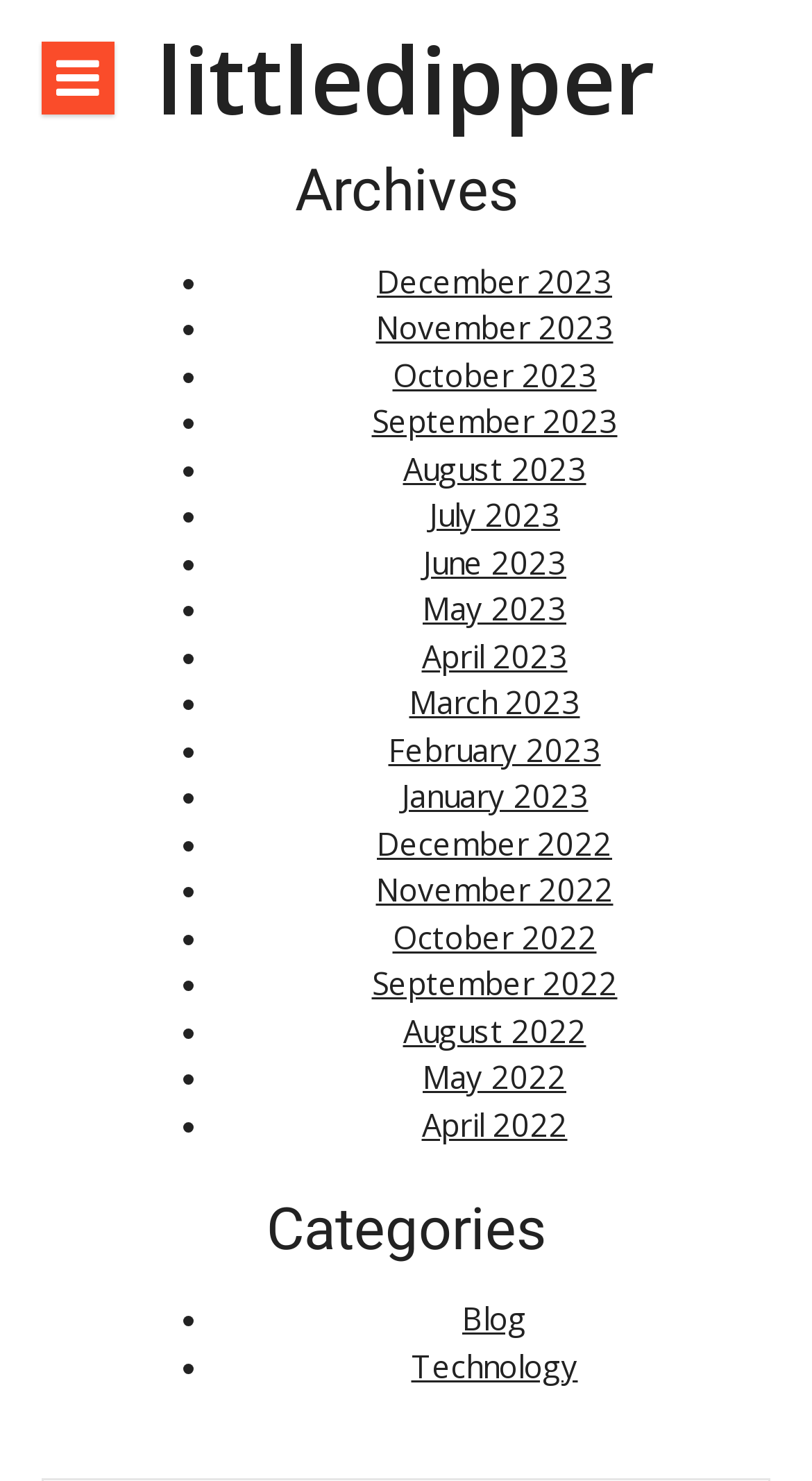Determine the bounding box of the UI element mentioned here: "October 2022". The coordinates must be in the format [left, top, right, bottom] with values ranging from 0 to 1.

[0.483, 0.618, 0.735, 0.646]